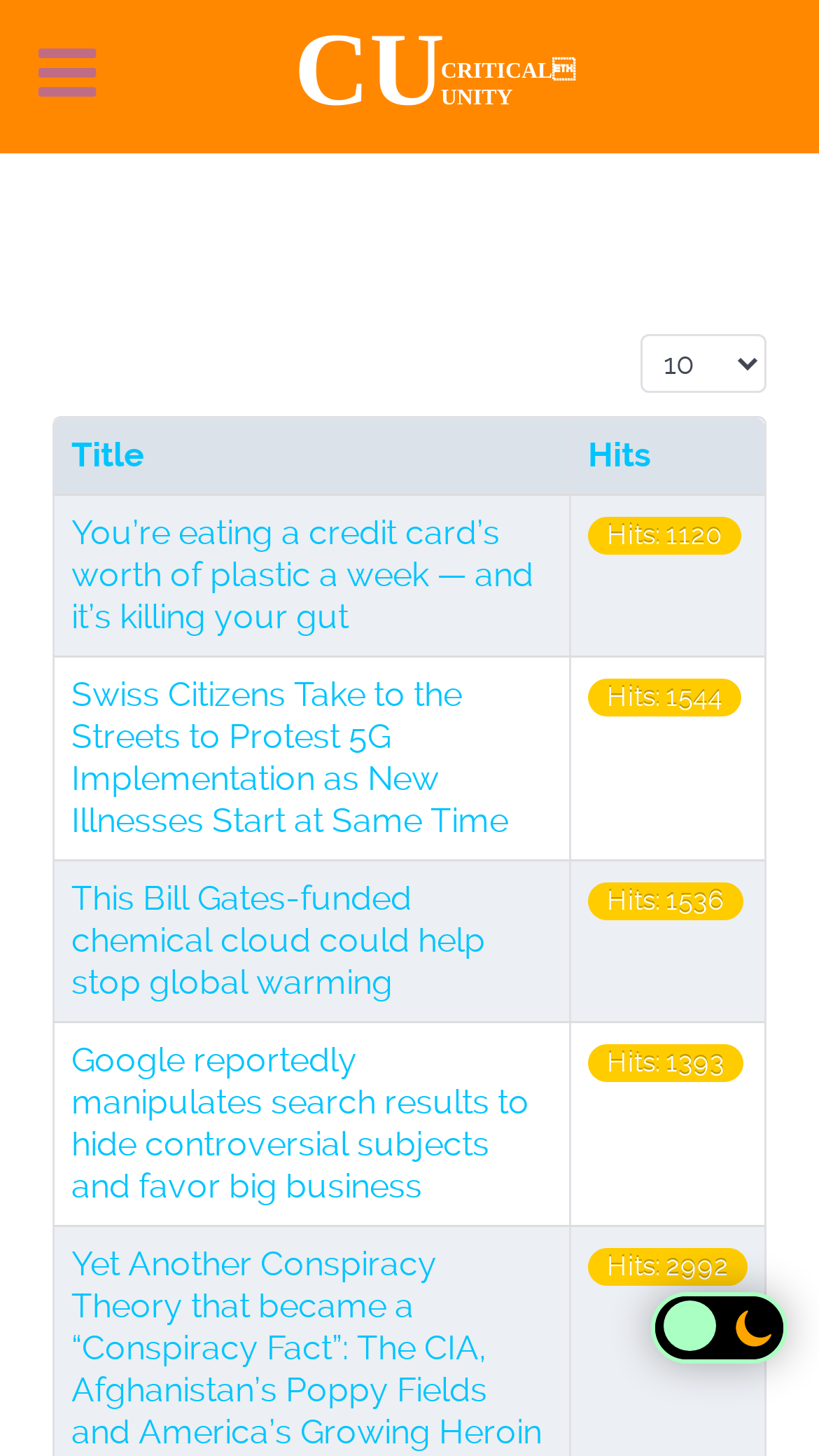Pinpoint the bounding box coordinates of the clickable element needed to complete the instruction: "Select a display option from the dropdown". The coordinates should be provided as four float numbers between 0 and 1: [left, top, right, bottom].

[0.782, 0.229, 0.936, 0.269]